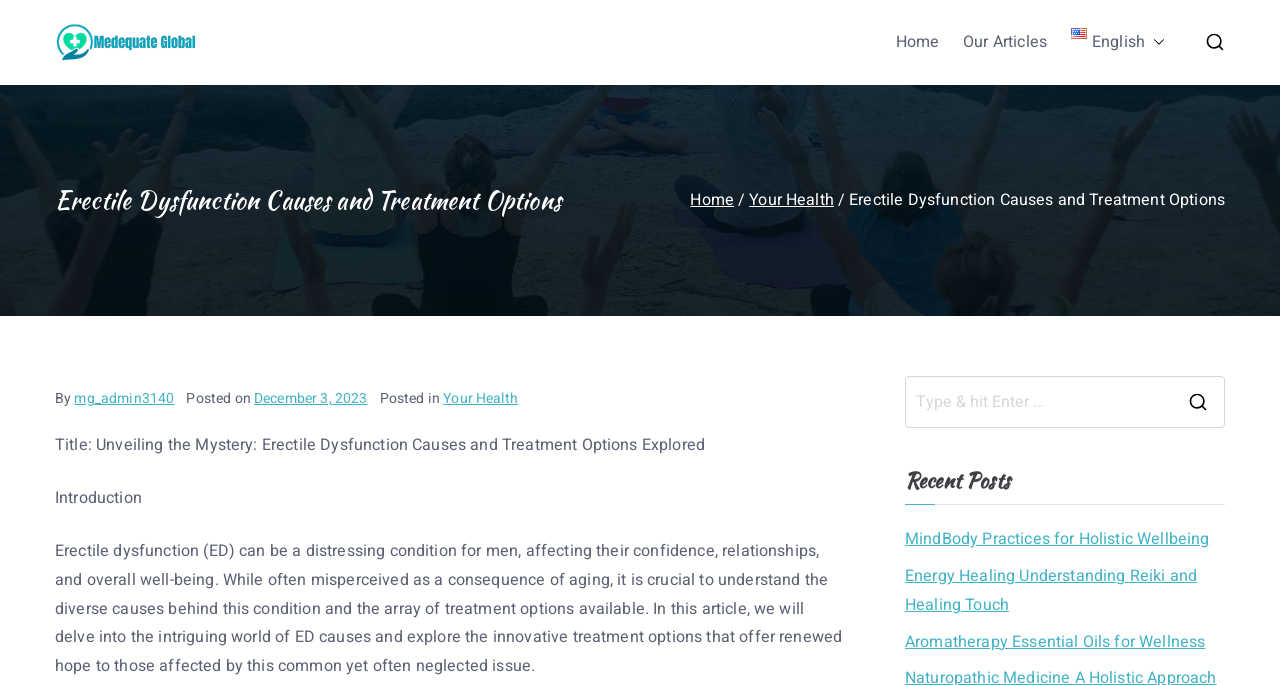Locate the bounding box of the UI element based on this description: "December 3, 2023". Provide four float numbers between 0 and 1 as [left, top, right, bottom].

[0.198, 0.567, 0.287, 0.597]